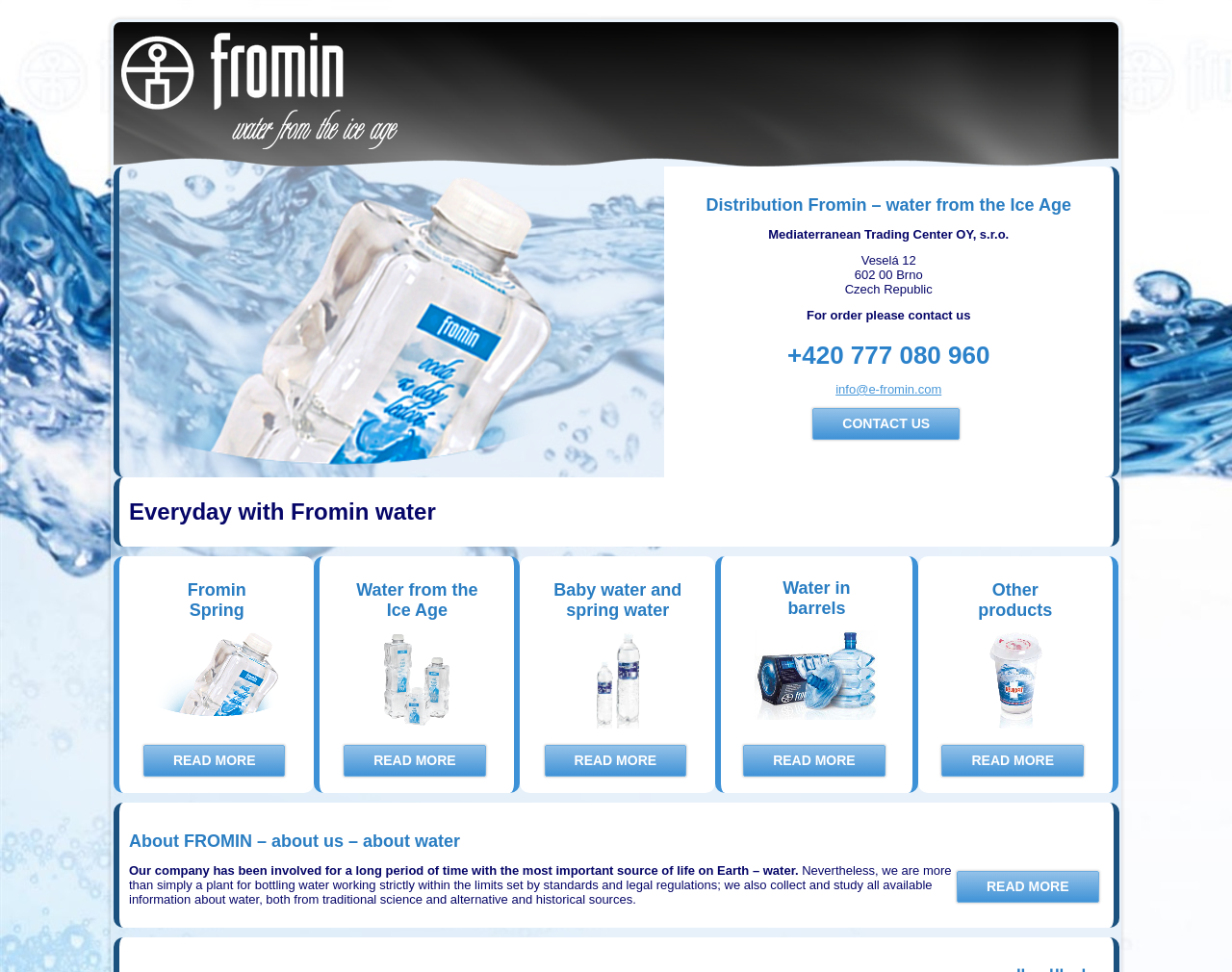Utilize the details in the image to thoroughly answer the following question: What is the company's focus?

The company's focus can be inferred from the text in the third table, which mentions 'the most important source of life on Earth – water' and how the company collects and studies information about water.